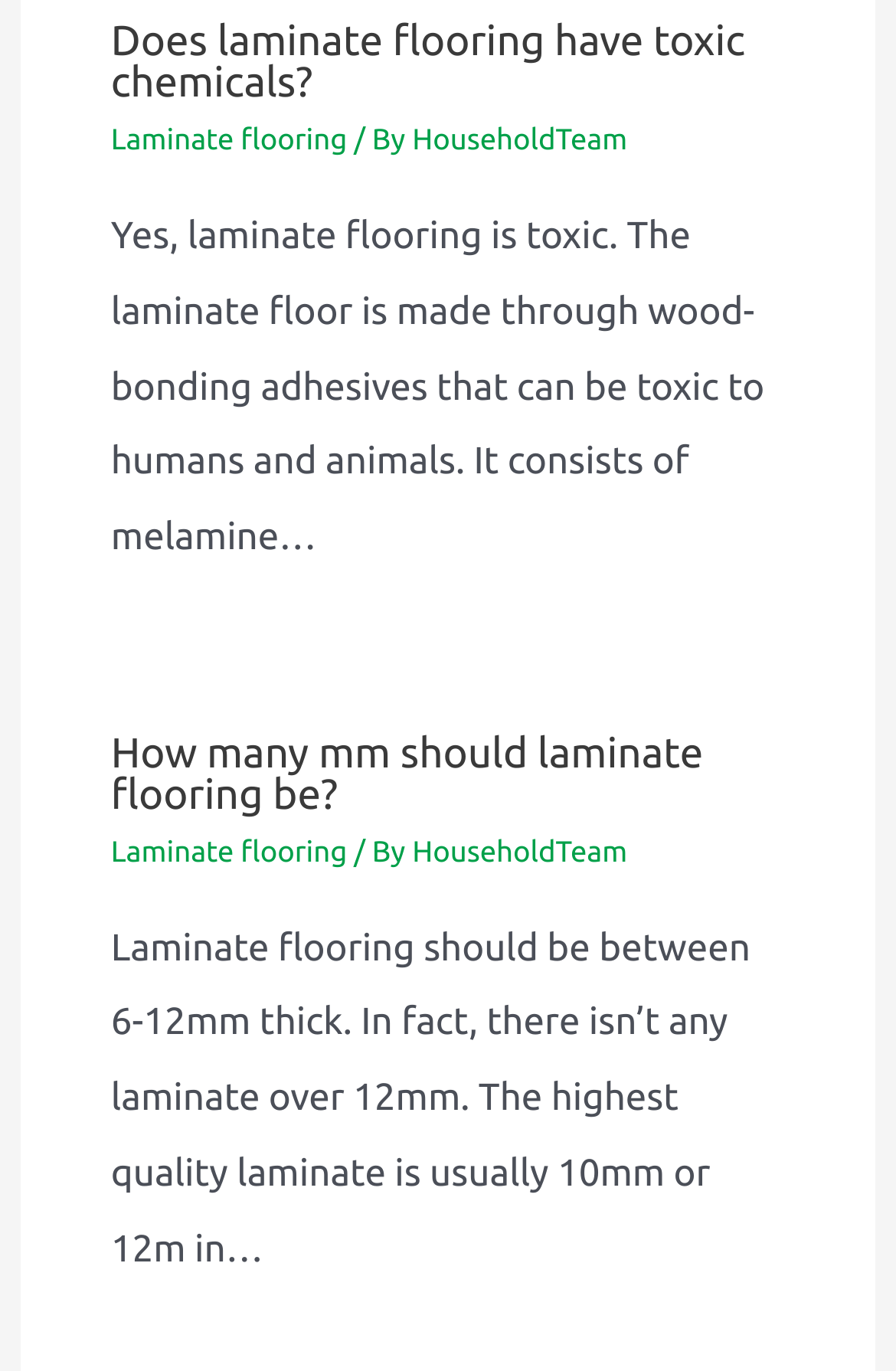How many mm is the highest quality laminate flooring?
Based on the image, give a concise answer in the form of a single word or short phrase.

10mm or 12mm